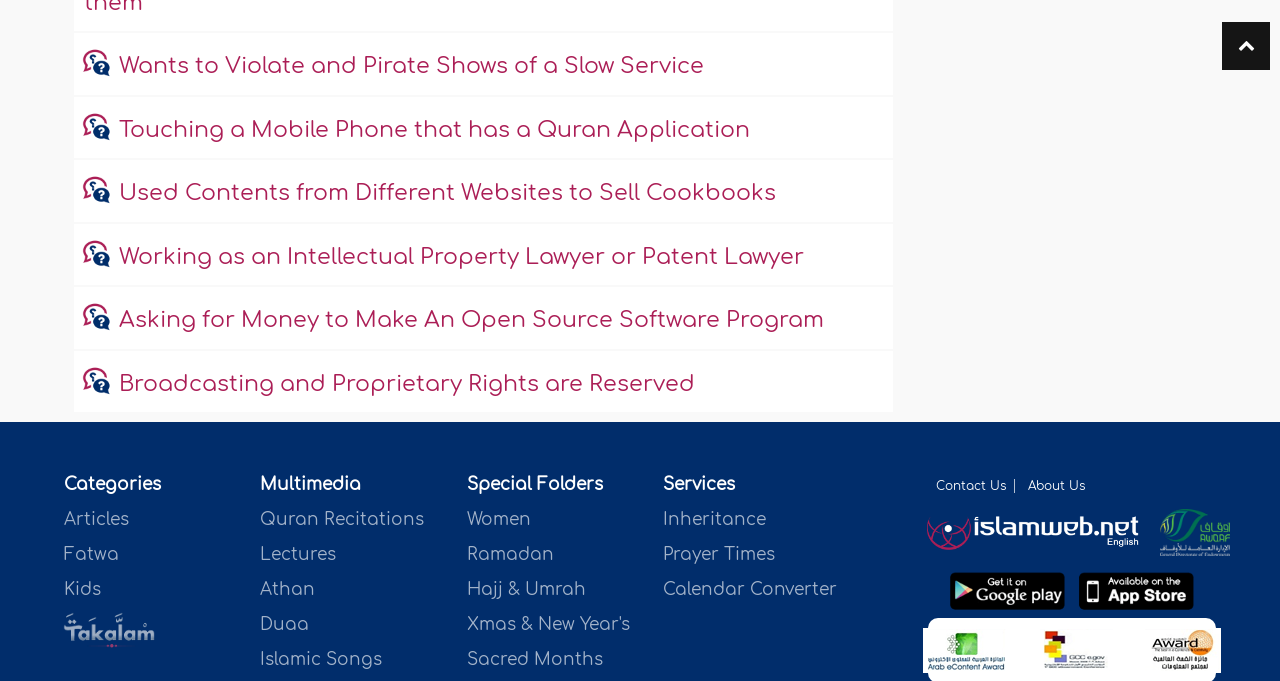How many links are there at the bottom of the page?
By examining the image, provide a one-word or phrase answer.

5